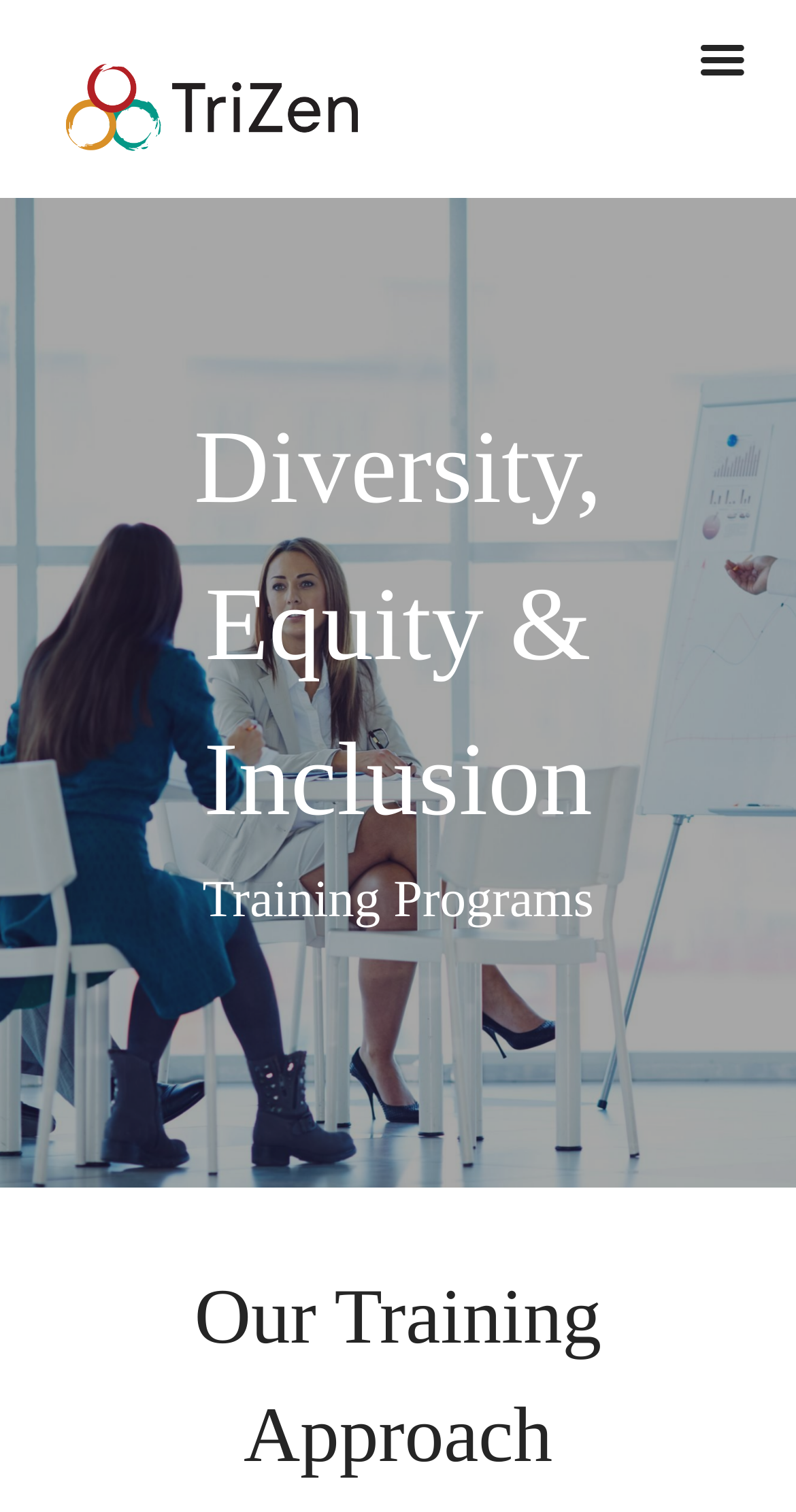Describe the webpage in detail, including text, images, and layout.

The webpage is about Diversity, Equity, and Inclusion, specifically related to TriZen. At the top left, there is a search box where users can type their queries and hit enter. Next to the search box, there is a logo link with an image, which is positioned slightly above the search box. 

On the top right, there is a link with an icon, which is likely a navigation or menu button. Below the logo, there are two headings, "Diversity, Equity & Inclusion" and "Training Programs", which are positioned side by side and take up a significant portion of the page. 

Further down, there is another heading, "Our Training Approach", which is located near the bottom of the page. At the bottom right, there is another link with an icon, which might be a social media link or a call-to-action button. Overall, the webpage appears to be a landing page or a main page for TriZen's Diversity, Equity, and Inclusion section, with a focus on training programs and approach.